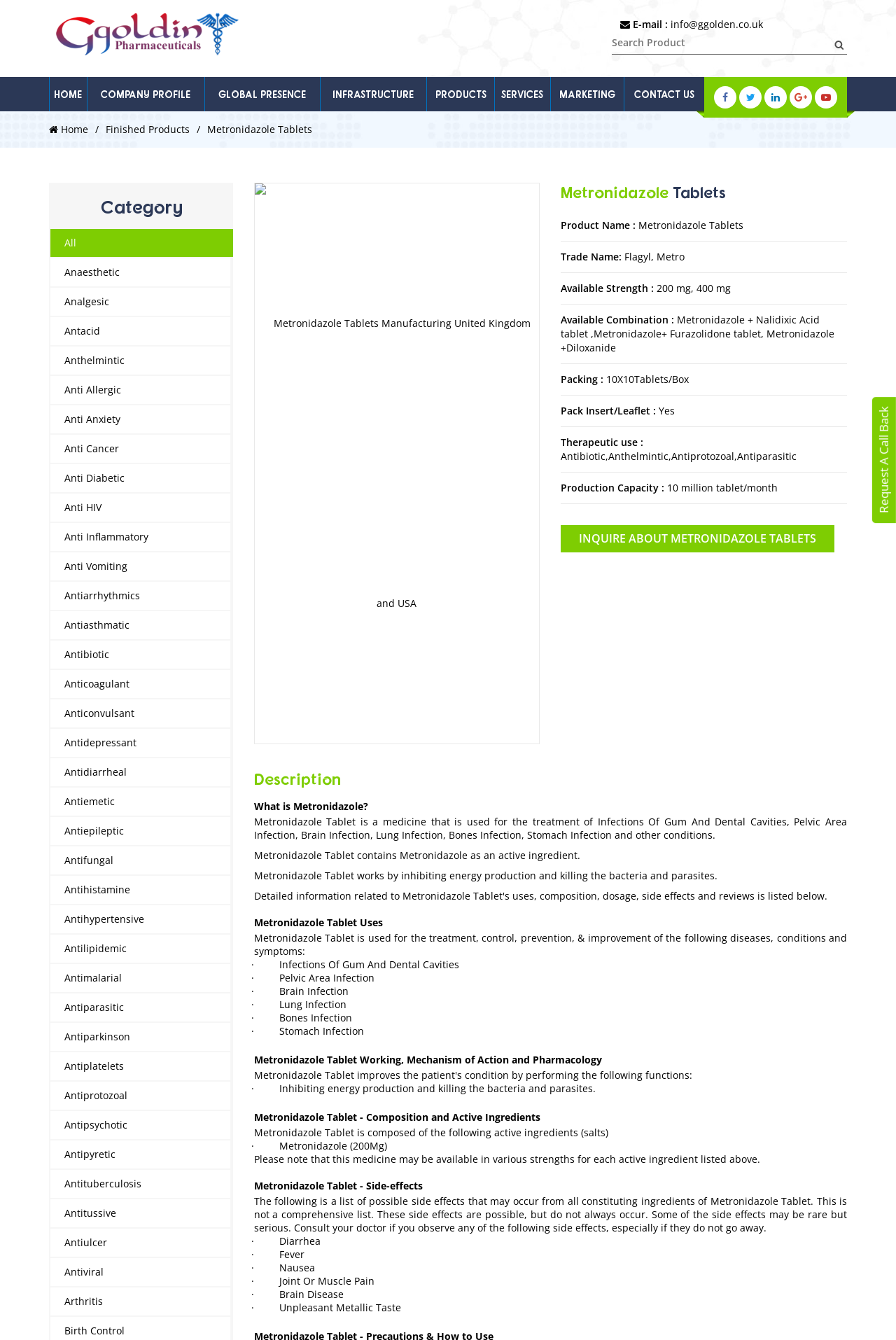Please mark the bounding box coordinates of the area that should be clicked to carry out the instruction: "Click on the 'PRODUCTS' link".

[0.477, 0.057, 0.552, 0.083]